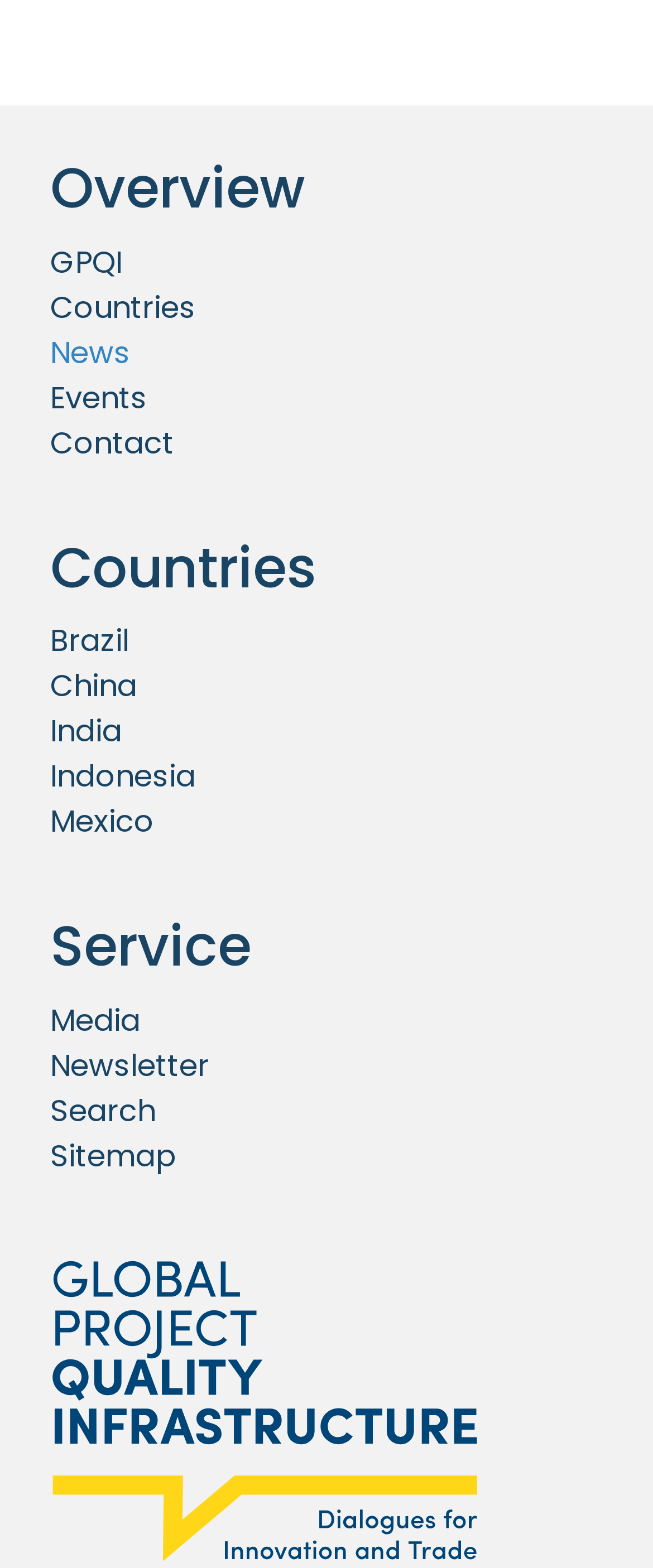How many main sections are on the webpage?
Answer with a single word or phrase, using the screenshot for reference.

3